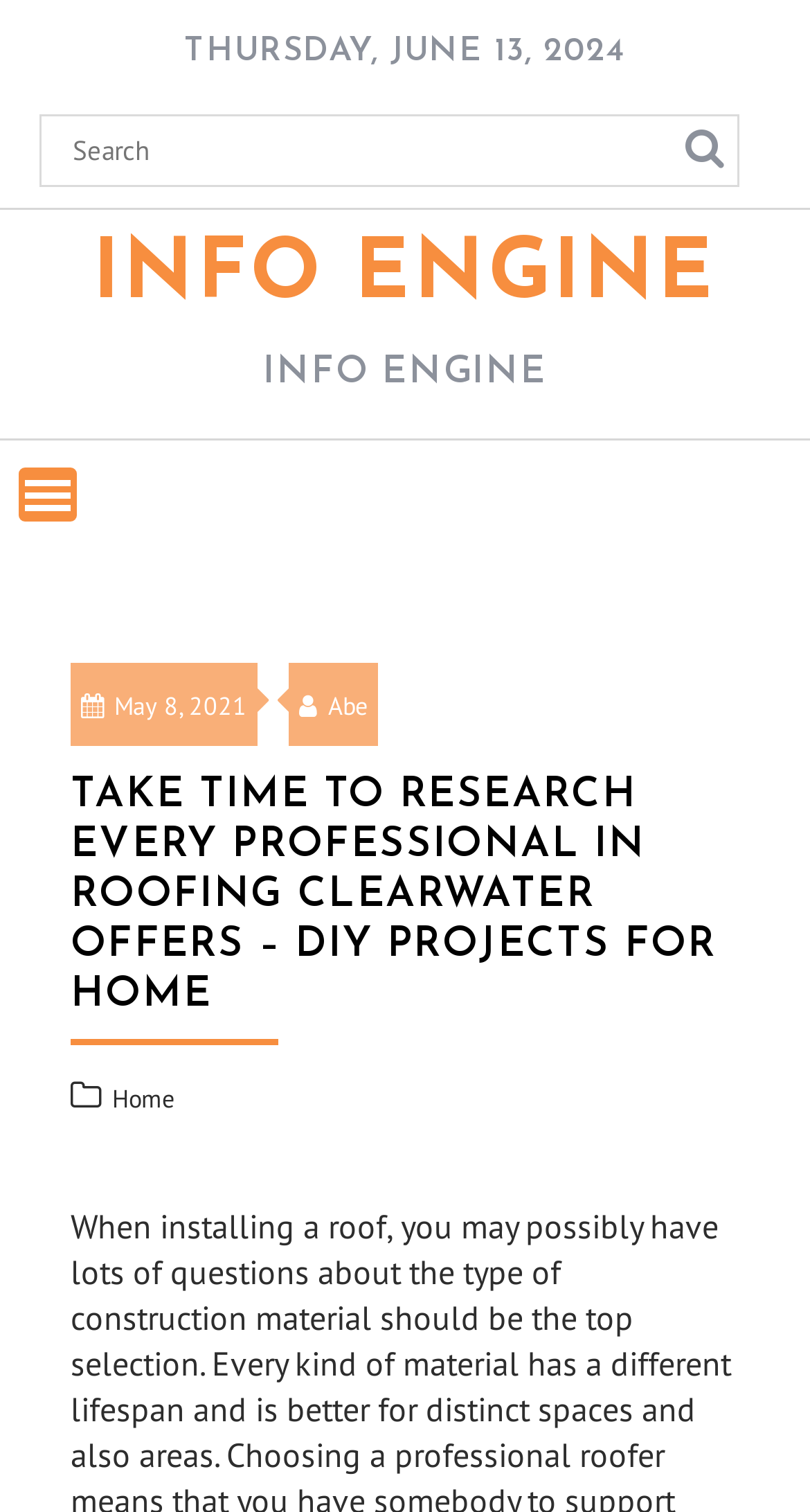Provide the bounding box coordinates of the HTML element this sentence describes: "May 8, 2021".

[0.1, 0.456, 0.305, 0.477]